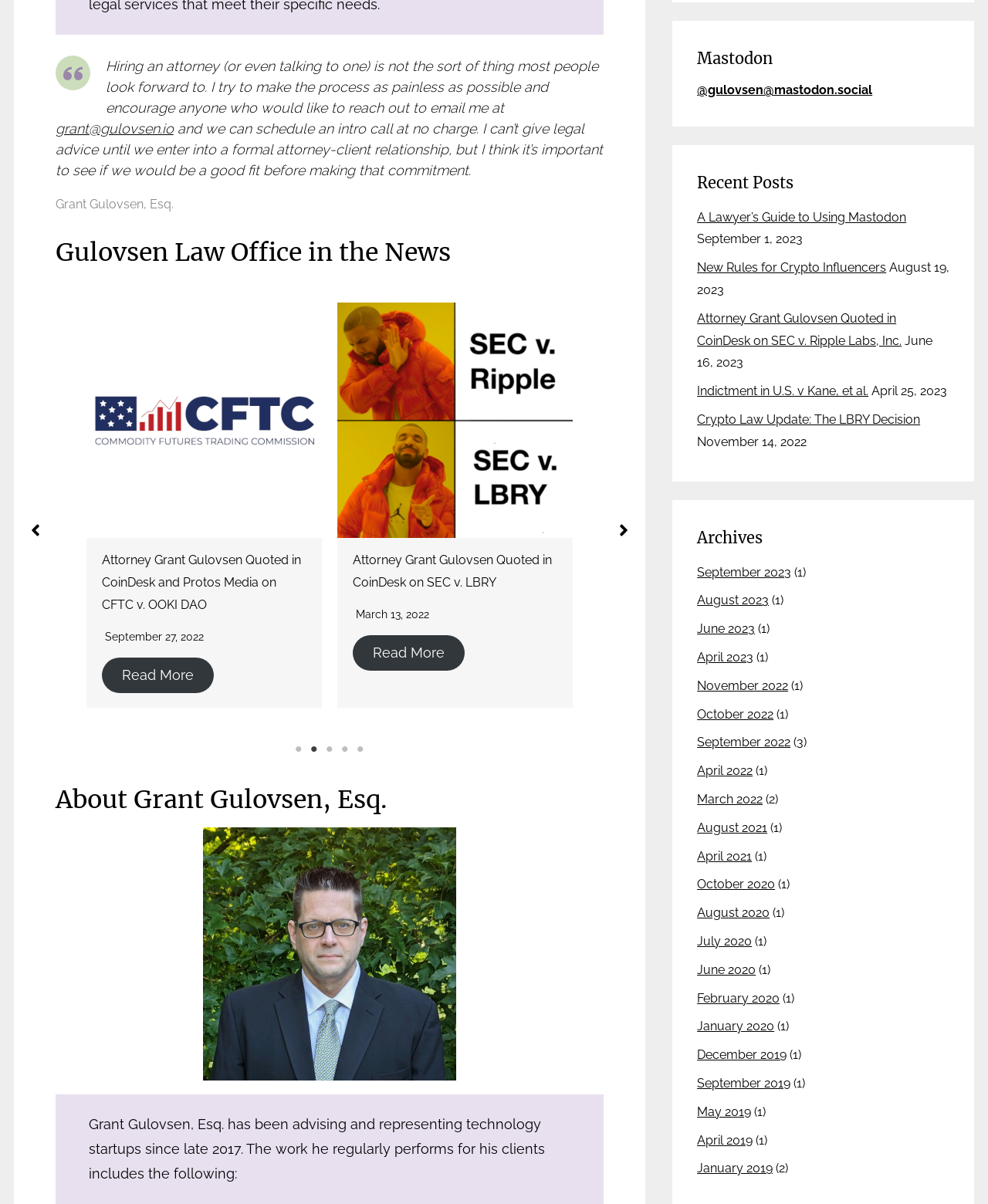How many tabs are there in the tablist?
Using the image as a reference, answer the question in detail.

The number of tabs in the tablist can be found by counting the individual tabs, which are labeled as '1 of 3', '2 of 3', '3 of 3', '4 of 3', and '5 of 3'.